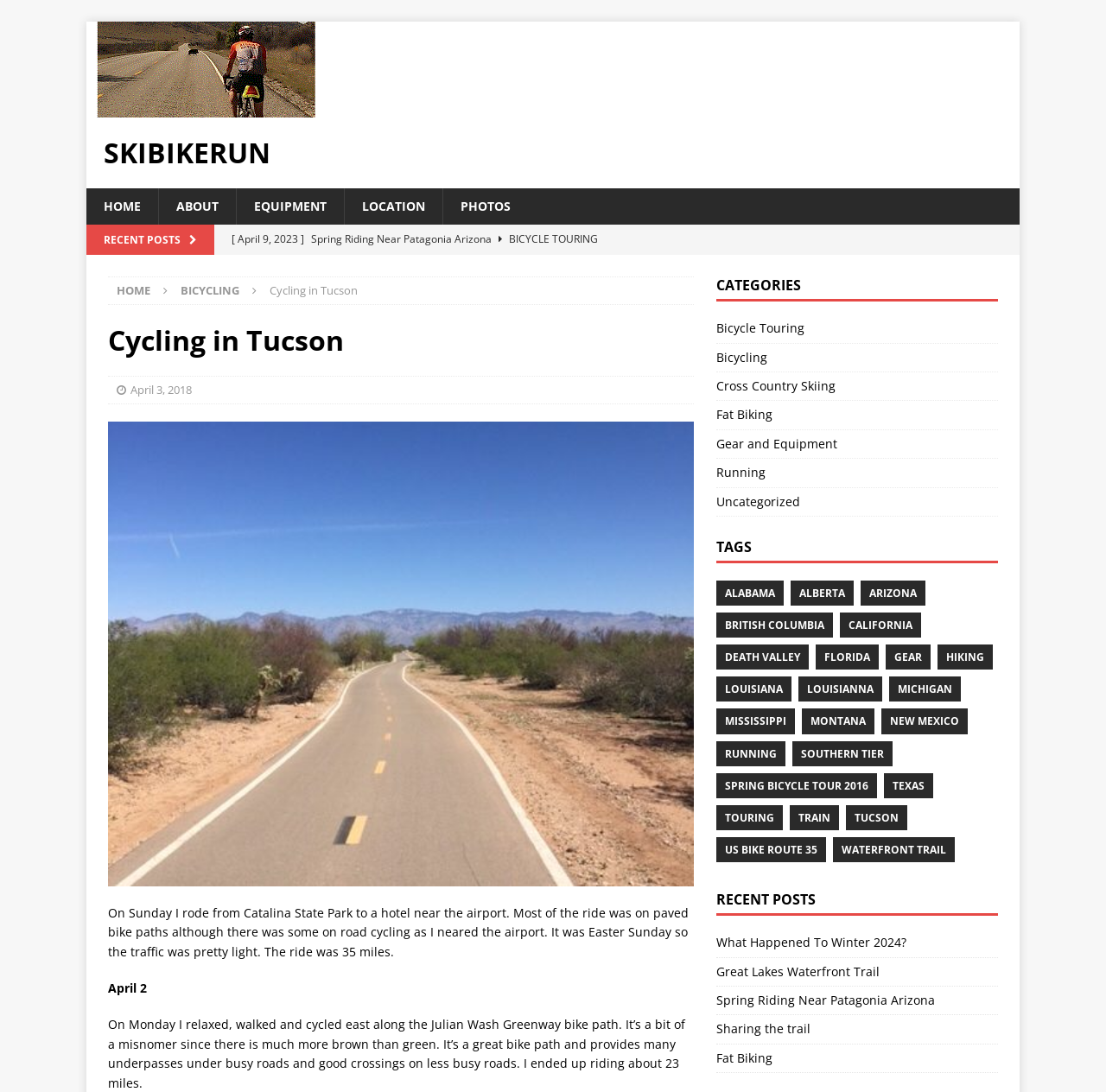Create a detailed summary of all the visual and textual information on the webpage.

The webpage is about cycling in Tucson, with a focus on the author's personal experiences and adventures. At the top of the page, there is a header section with a logo and navigation links to different sections of the website, including "HOME", "ABOUT", "EQUIPMENT", "LOCATION", and "PHOTOS".

Below the header, there is a section with a heading "RECENT POSTS" that lists several recent blog posts, each with a title, date, and a brief summary. The posts are arranged in a vertical list, with the most recent post at the top.

To the right of the recent posts section, there is a sidebar with several categories and tags related to cycling, including "BICYCLE TOURING", "BICYCLING", "CROSS COUNTRY SKIING", and "FAT BIKING". There are also links to specific locations, such as "ARIZONA", "CALIFORNIA", and "TEXAS".

The main content of the page is a blog post titled "Cycling in Tucson", which describes the author's ride from Catalina State Park to a hotel near the airport. The post includes a brief summary of the ride, including the distance and the type of terrain covered. There are also several images and links to other related posts and categories.

At the bottom of the page, there is a section with links to other recent posts, as well as a list of categories and tags. The page has a clean and simple layout, with a focus on providing easy access to the author's cycling-related content.